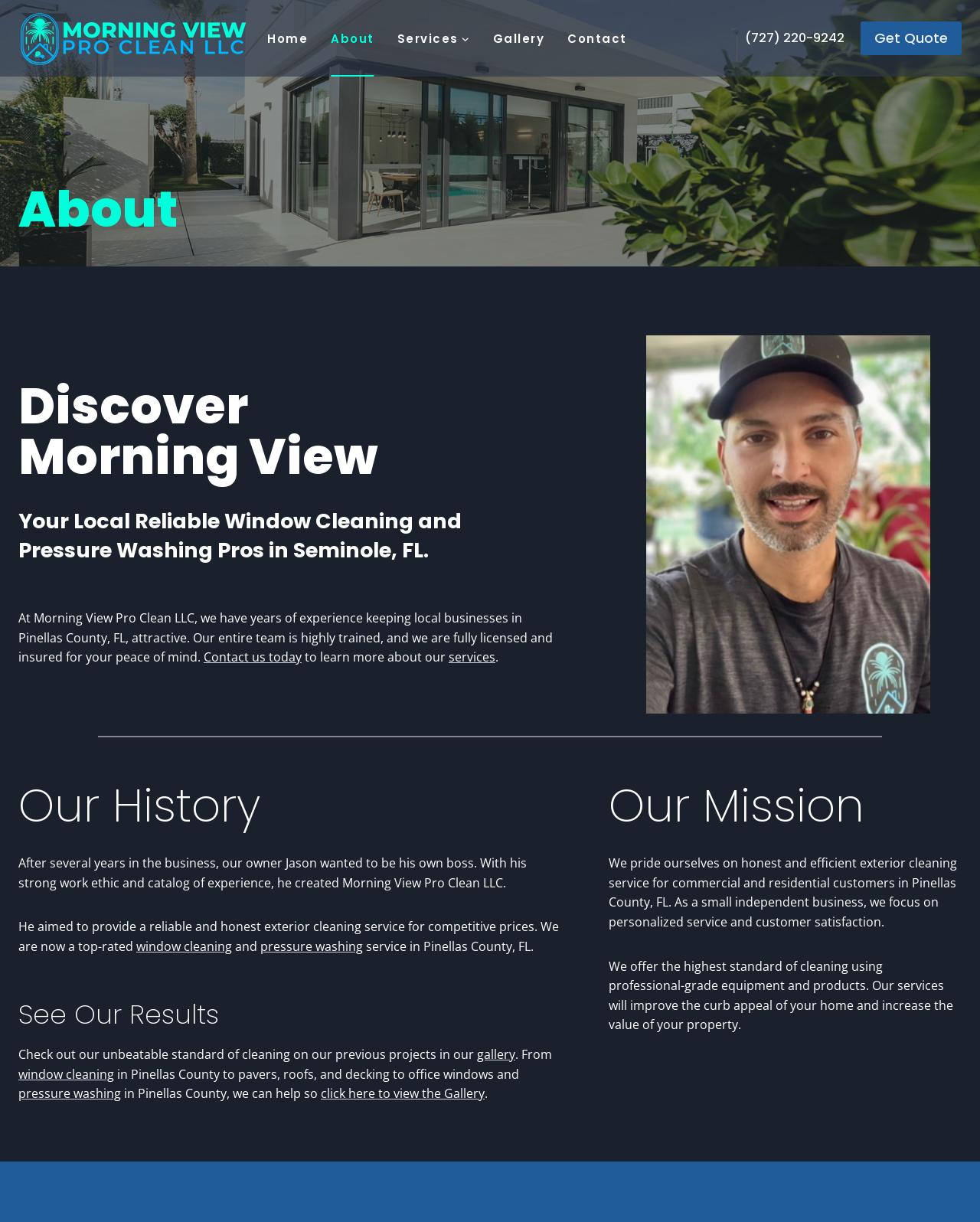Using the webpage screenshot, find the UI element described by window cleaning. Provide the bounding box coordinates in the format (top-left x, top-left y, bottom-right x, bottom-right y), ensuring all values are floating point numbers between 0 and 1.

[0.019, 0.872, 0.116, 0.886]